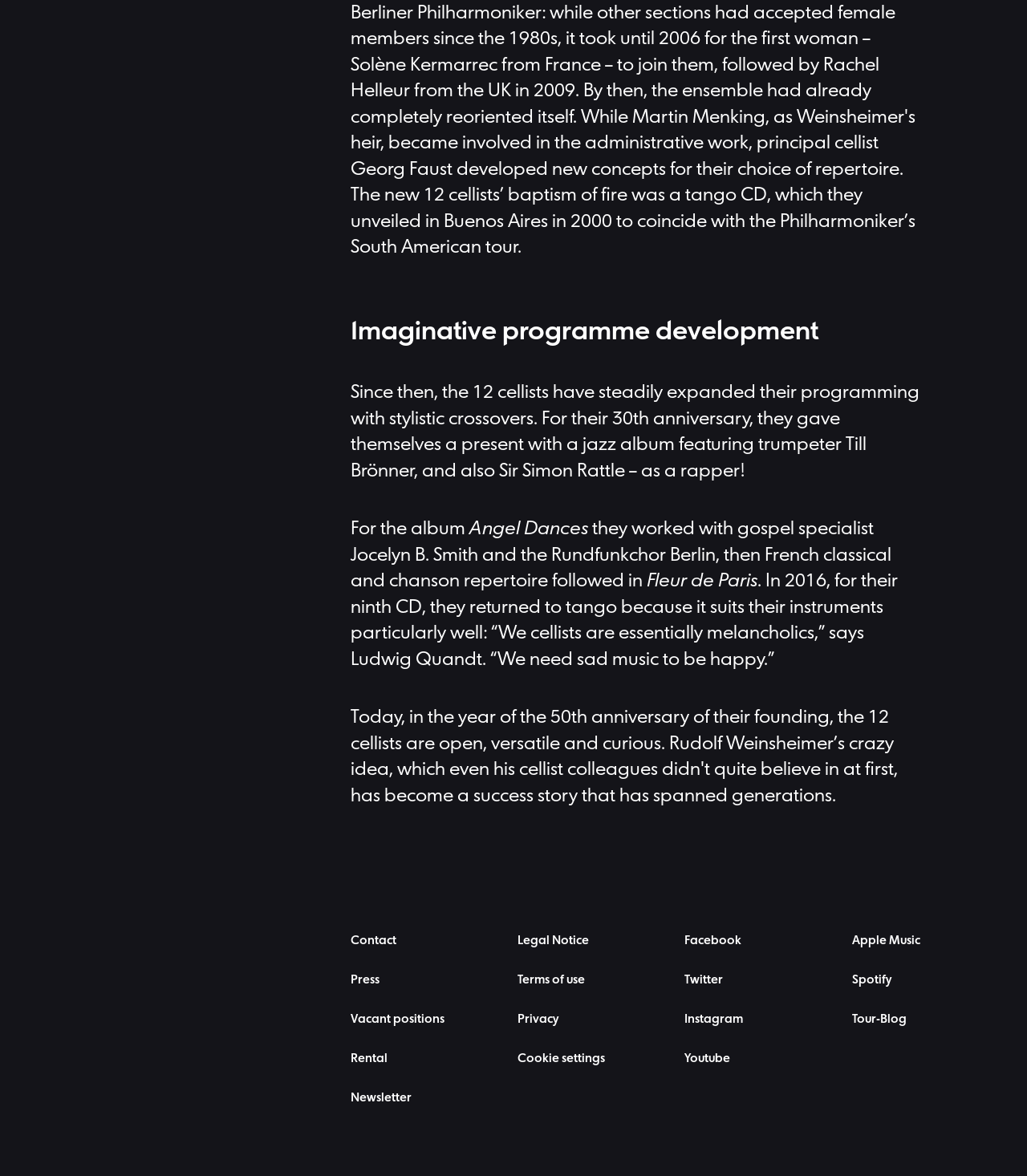Please give a succinct answer using a single word or phrase:
What is the name of the French classical and chanson repertoire album?

Fleur de Paris